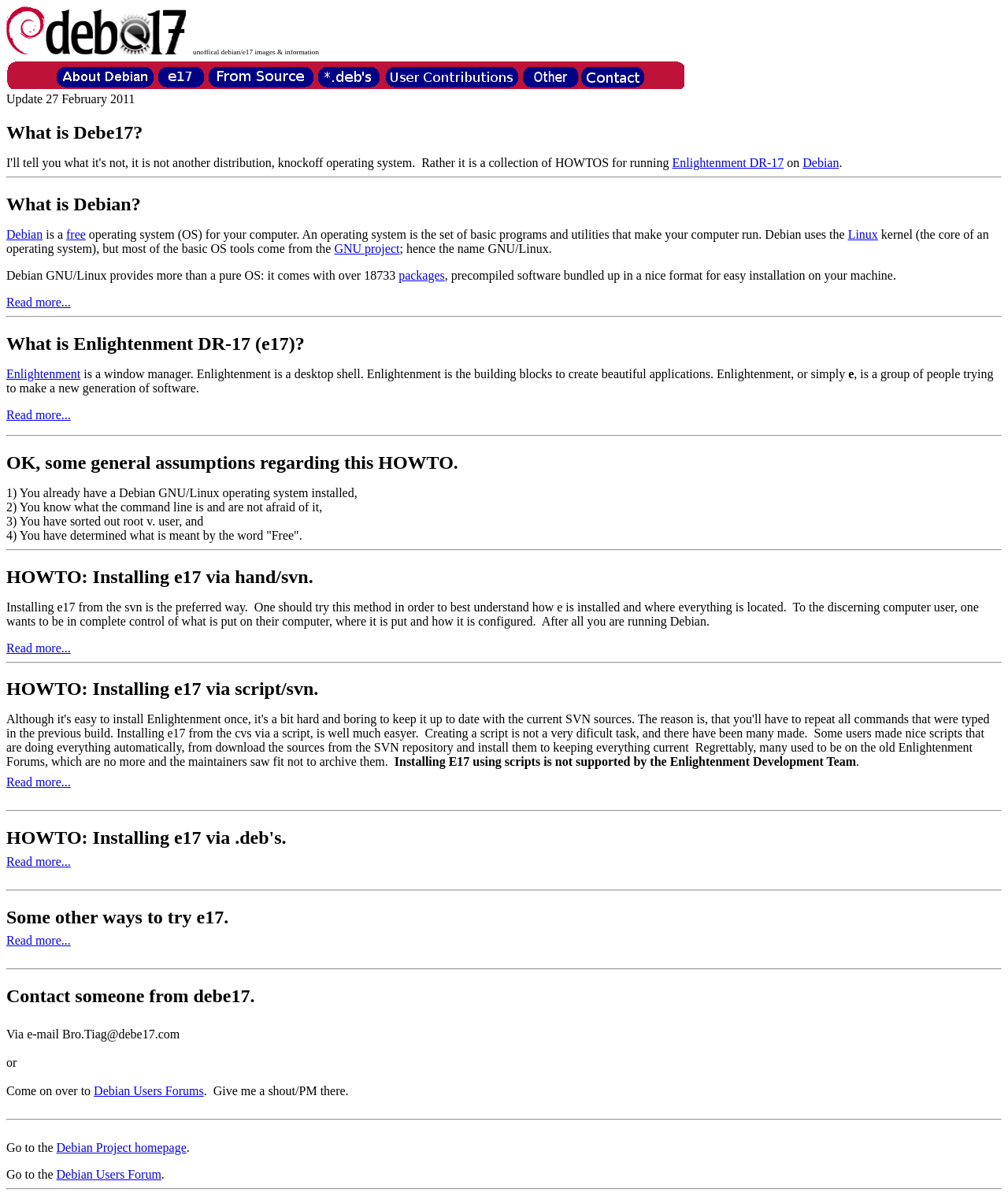Identify the bounding box for the described UI element: "Read more...".

[0.006, 0.648, 0.07, 0.659]